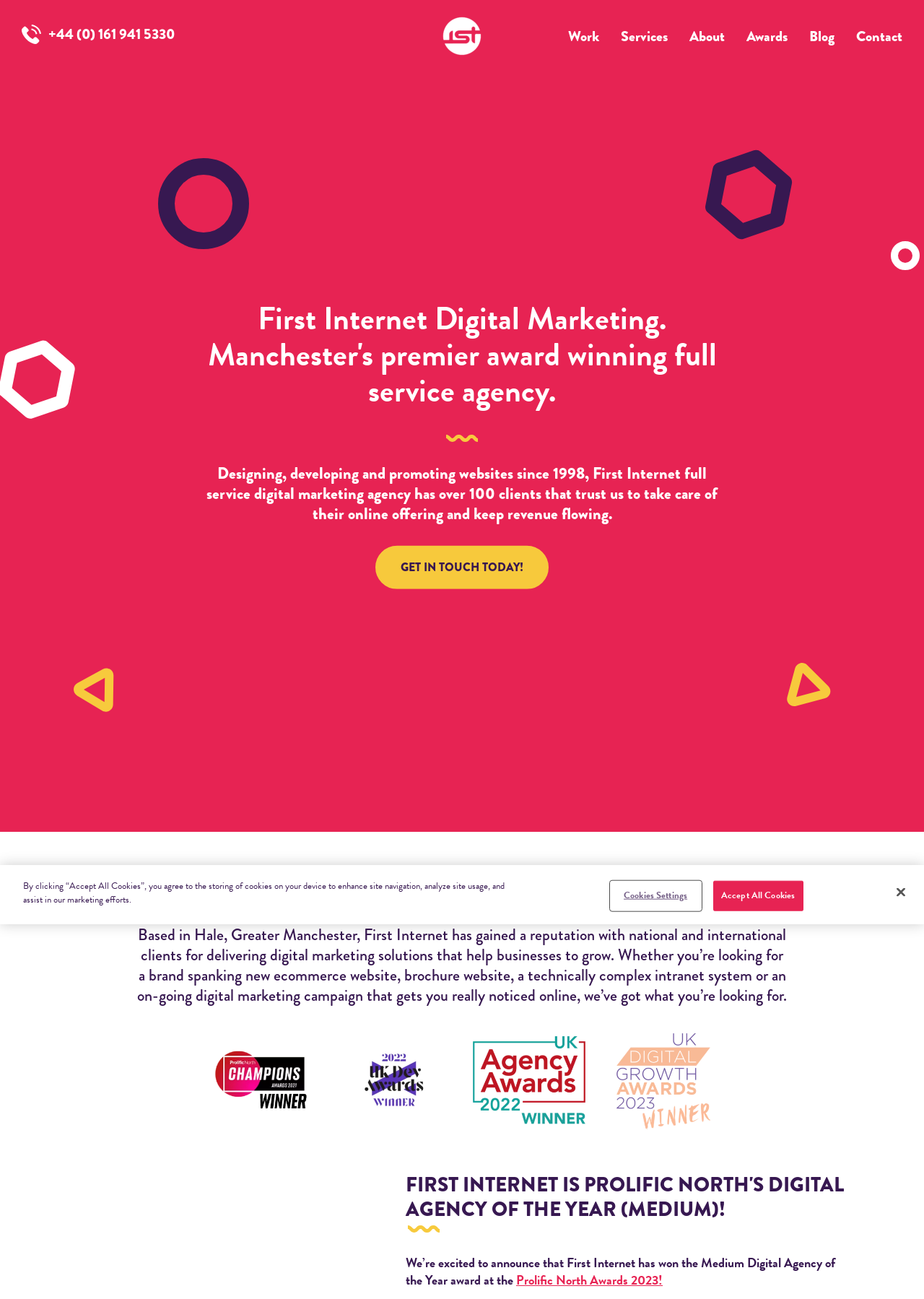Please reply to the following question using a single word or phrase: 
What is the name of the award won by First Internet?

Prolific North's Digital Agency of the Year